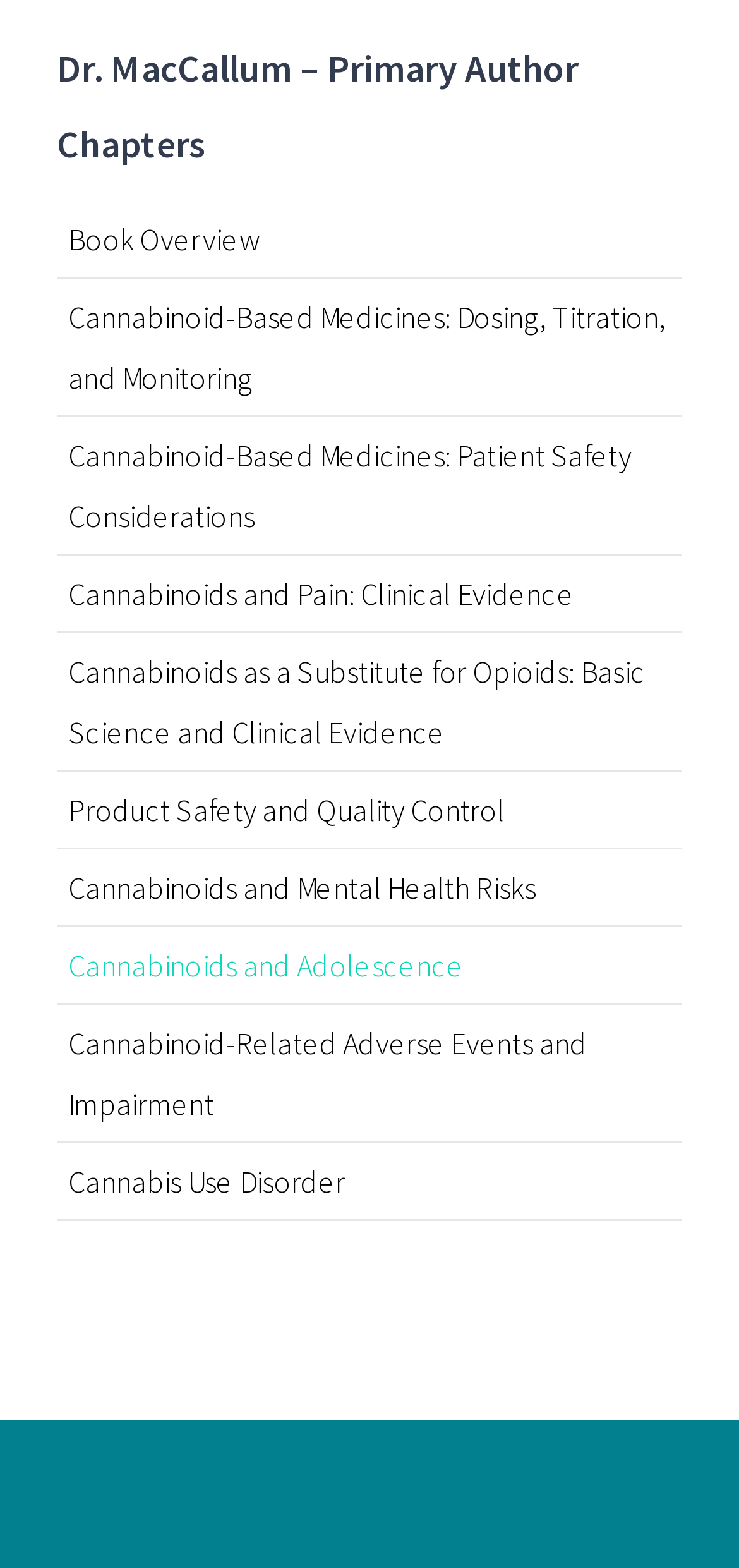What is the topic of the chapter 'Cannabinoids and Pain: Clinical Evidence'?
Answer the question with a thorough and detailed explanation.

The topic of the chapter 'Cannabinoids and Pain: Clinical Evidence' is related to the clinical evidence of cannabinoids in relation to pain, as indicated by the link text.